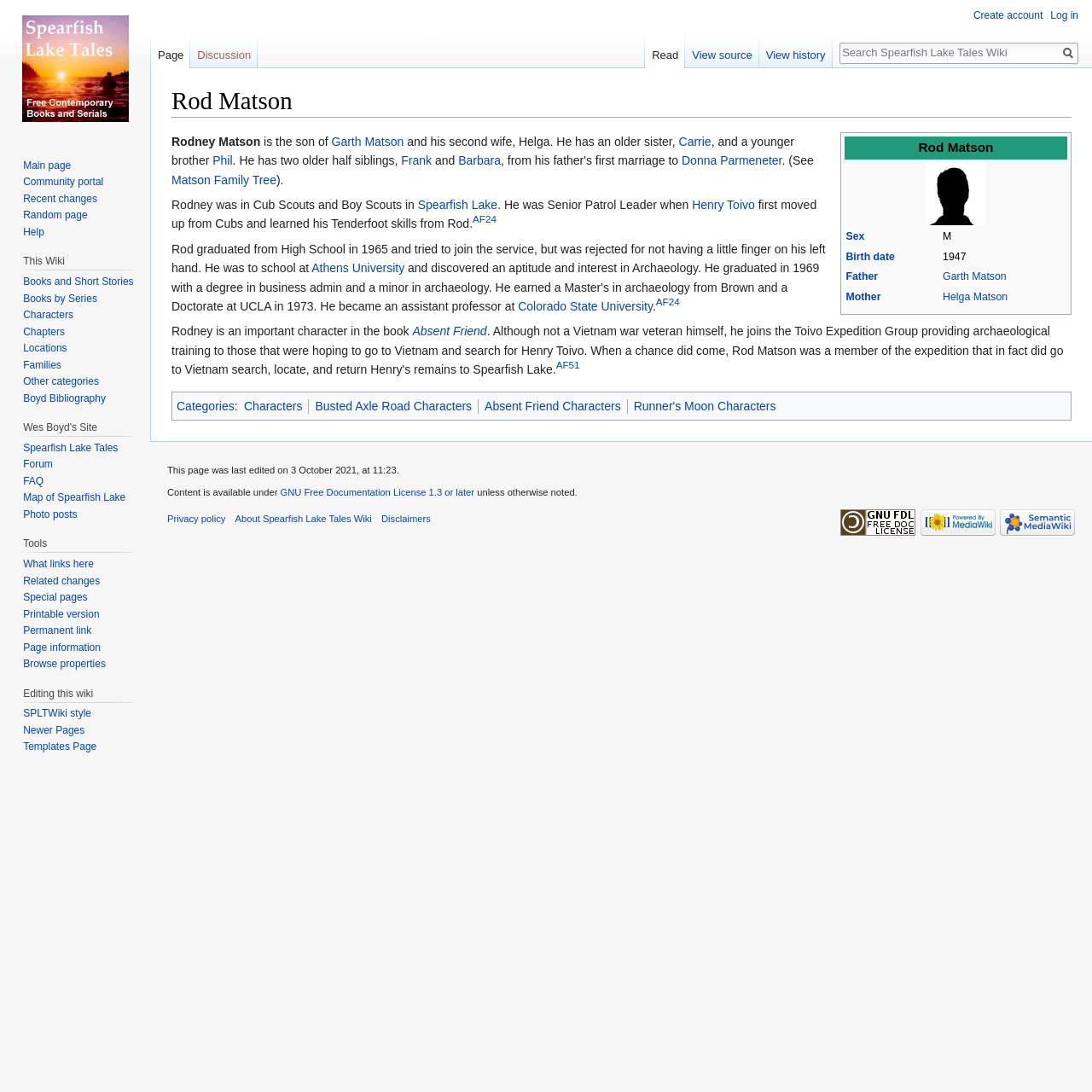Determine the bounding box for the UI element as described: "What links here". The coordinates should be represented as four float numbers between 0 and 1, formatted as [left, top, right, bottom].

[0.021, 0.511, 0.086, 0.522]